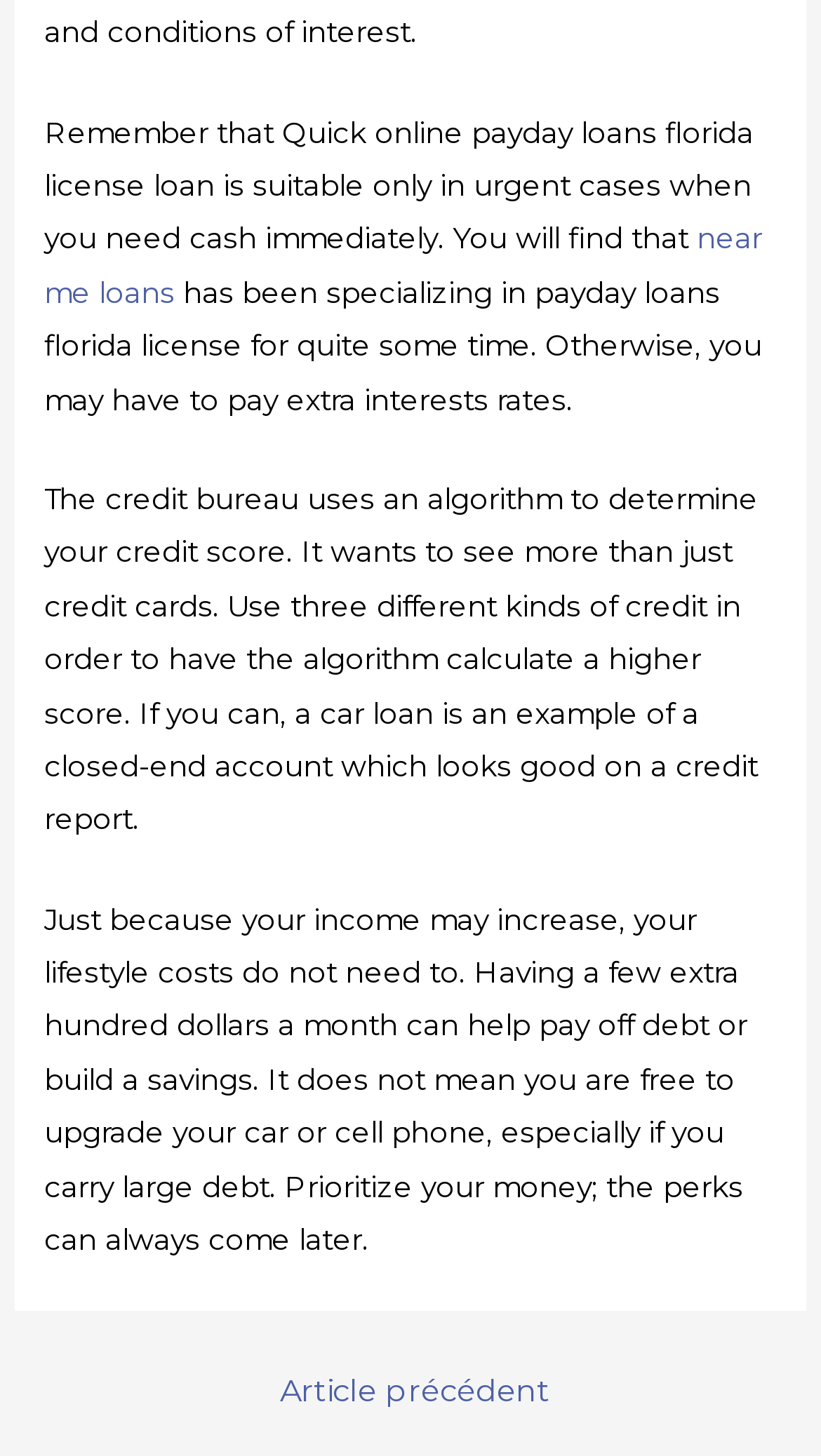Can you look at the image and give a comprehensive answer to the question:
What is the purpose of the 'Navigation De L’article' section?

The 'Navigation De L’article' section likely contains links to navigate through the article, such as the 'Article précédent' link, which suggests that its purpose is to help users navigate the article.